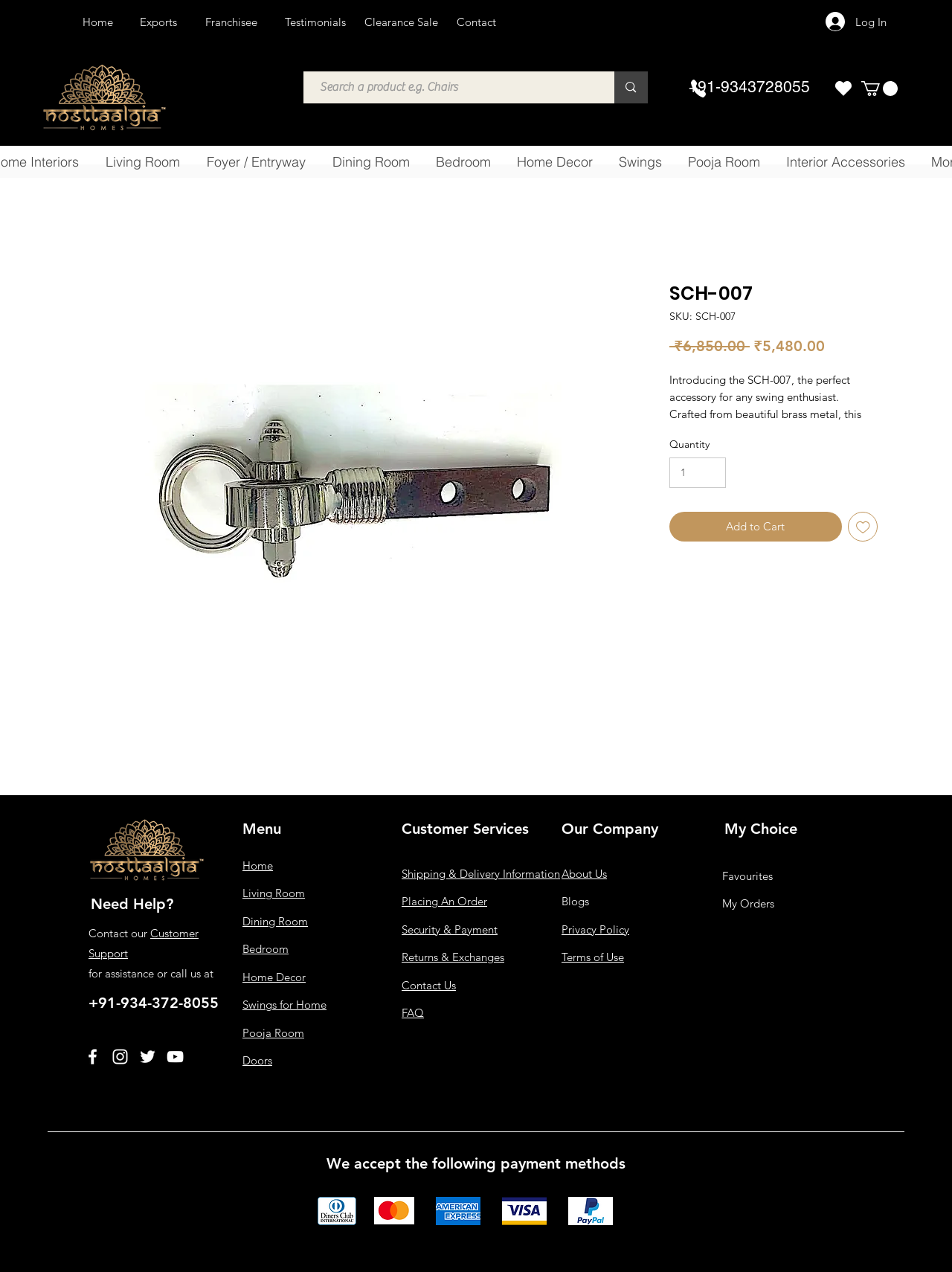What is the purpose of the SCH-007?
Provide a short answer using one word or a brief phrase based on the image.

To add sophistication to the swing